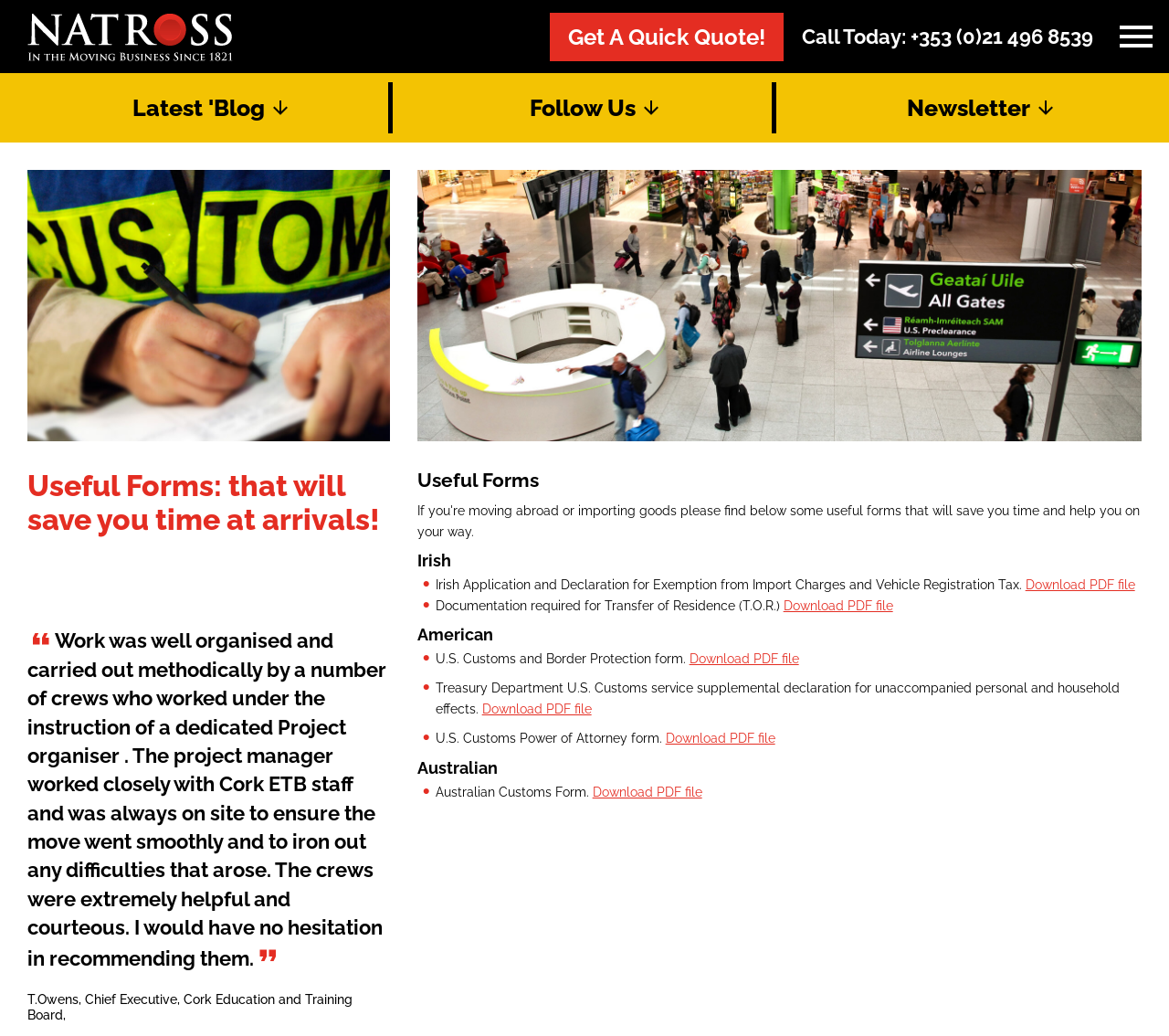Please answer the following query using a single word or phrase: 
How many forms are available for download?

7